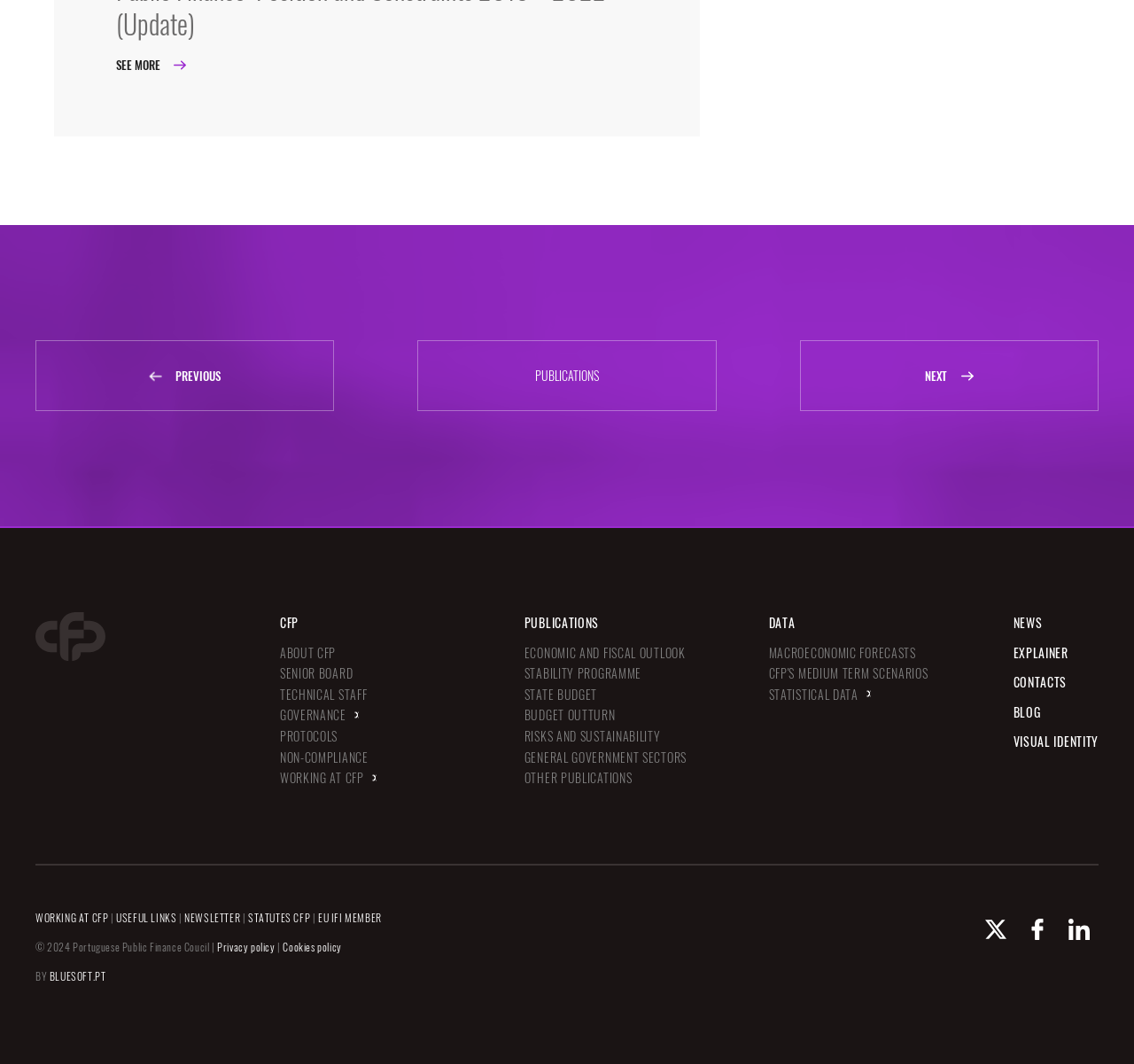What is the name of the organization?
Using the information from the image, answer the question thoroughly.

I inferred this answer by looking at the logo 'Logo CFP' and the text 'Portuguese Public Finance Coucil' at the bottom of the webpage, which suggests that CFP stands for Conselho de Finanças Públicas, a Portuguese organization.